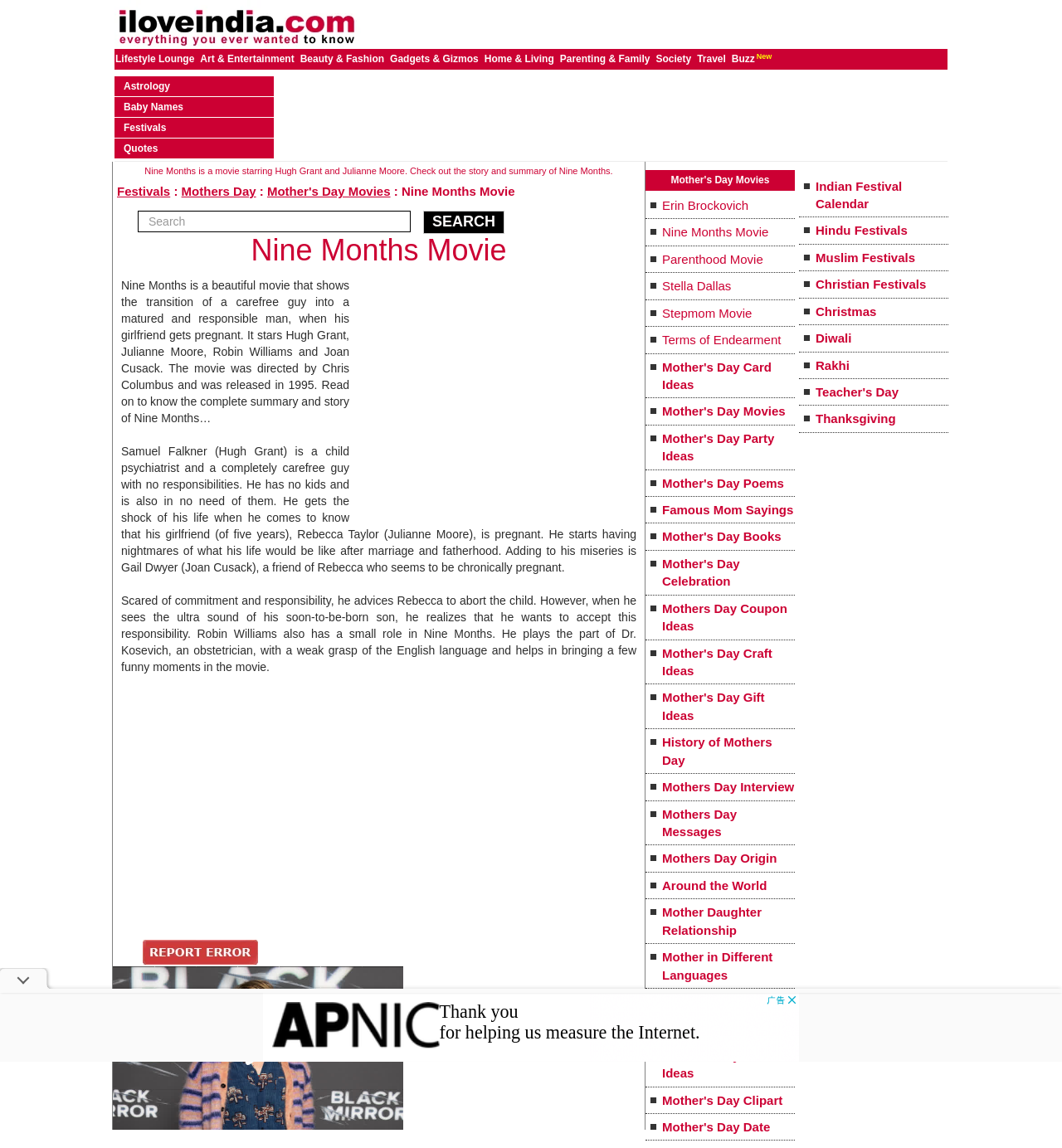Locate the bounding box coordinates of the area you need to click to fulfill this instruction: 'Click on the 'Festivals' link'. The coordinates must be in the form of four float numbers ranging from 0 to 1: [left, top, right, bottom].

[0.11, 0.16, 0.16, 0.173]